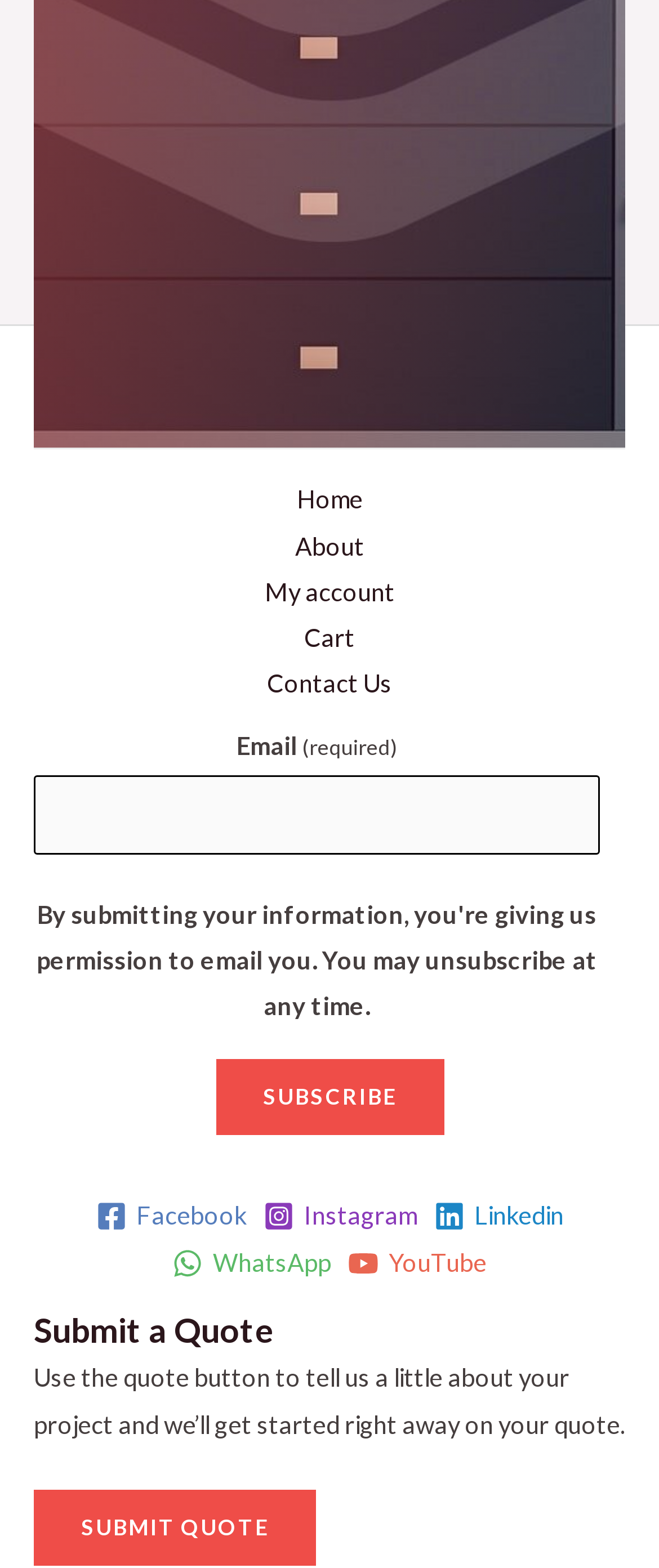Identify the bounding box coordinates for the element that needs to be clicked to fulfill this instruction: "Visit Facebook page". Provide the coordinates in the format of four float numbers between 0 and 1: [left, top, right, bottom].

[0.132, 0.761, 0.386, 0.791]